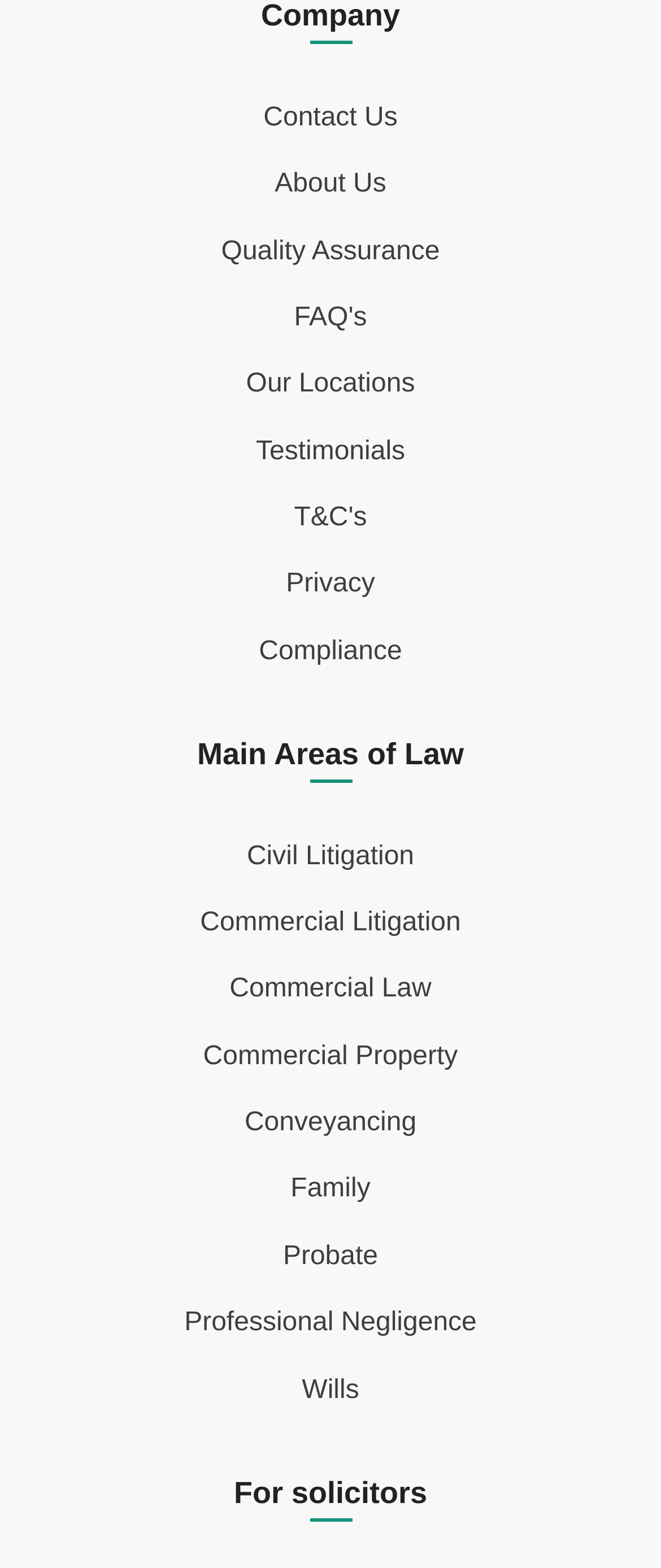Locate the bounding box coordinates of the element you need to click to accomplish the task described by this instruction: "Read more about things that applicants forget when doing job applications".

None